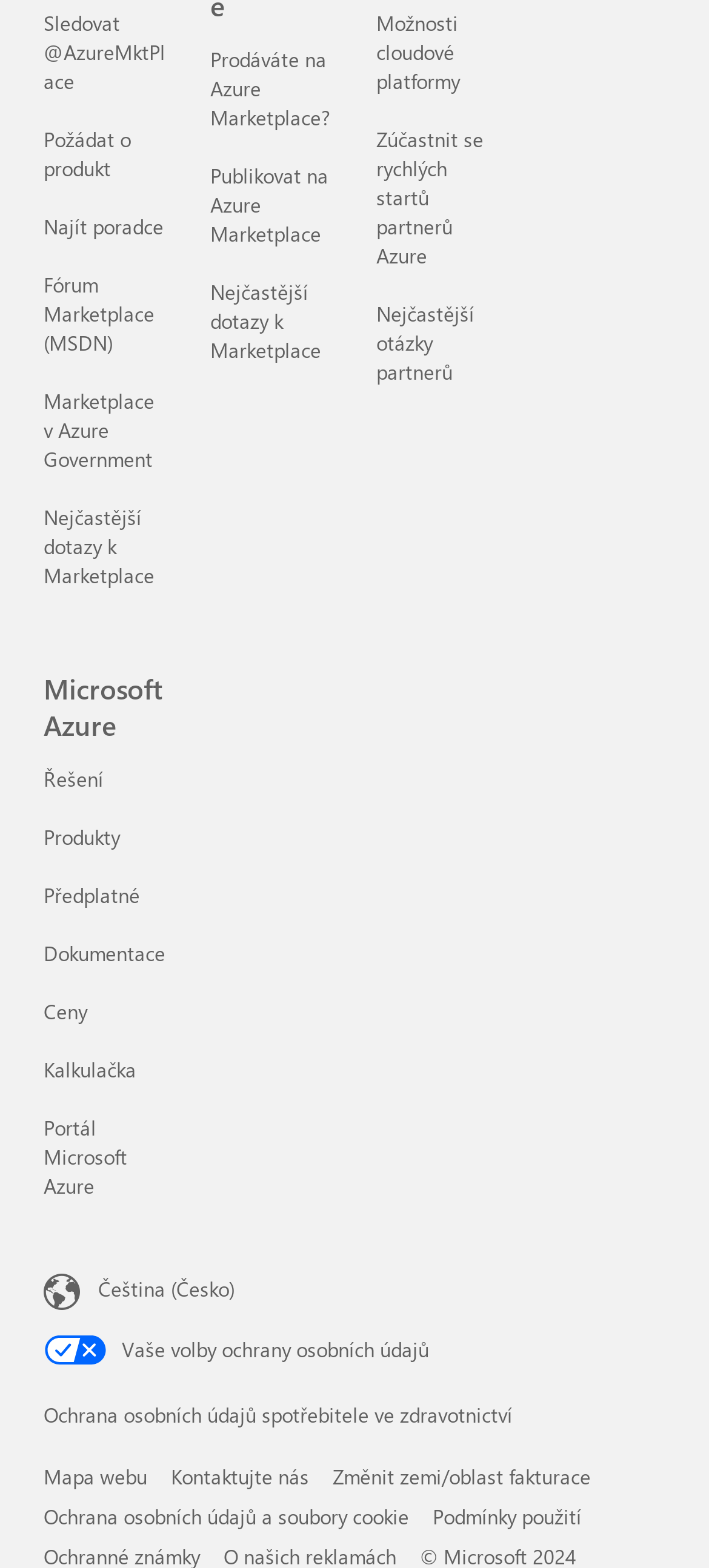What is the purpose of the 'Nástroj pro volbu jazyka obsahu' link?
From the details in the image, provide a complete and detailed answer to the question.

The 'Nástroj pro volbu jazyka obsahu' link is located at the bottom of the webpage, and its current setting is 'Čeština (Česko)'. This suggests that the purpose of this link is to allow users to change their language settings to a different language or region.